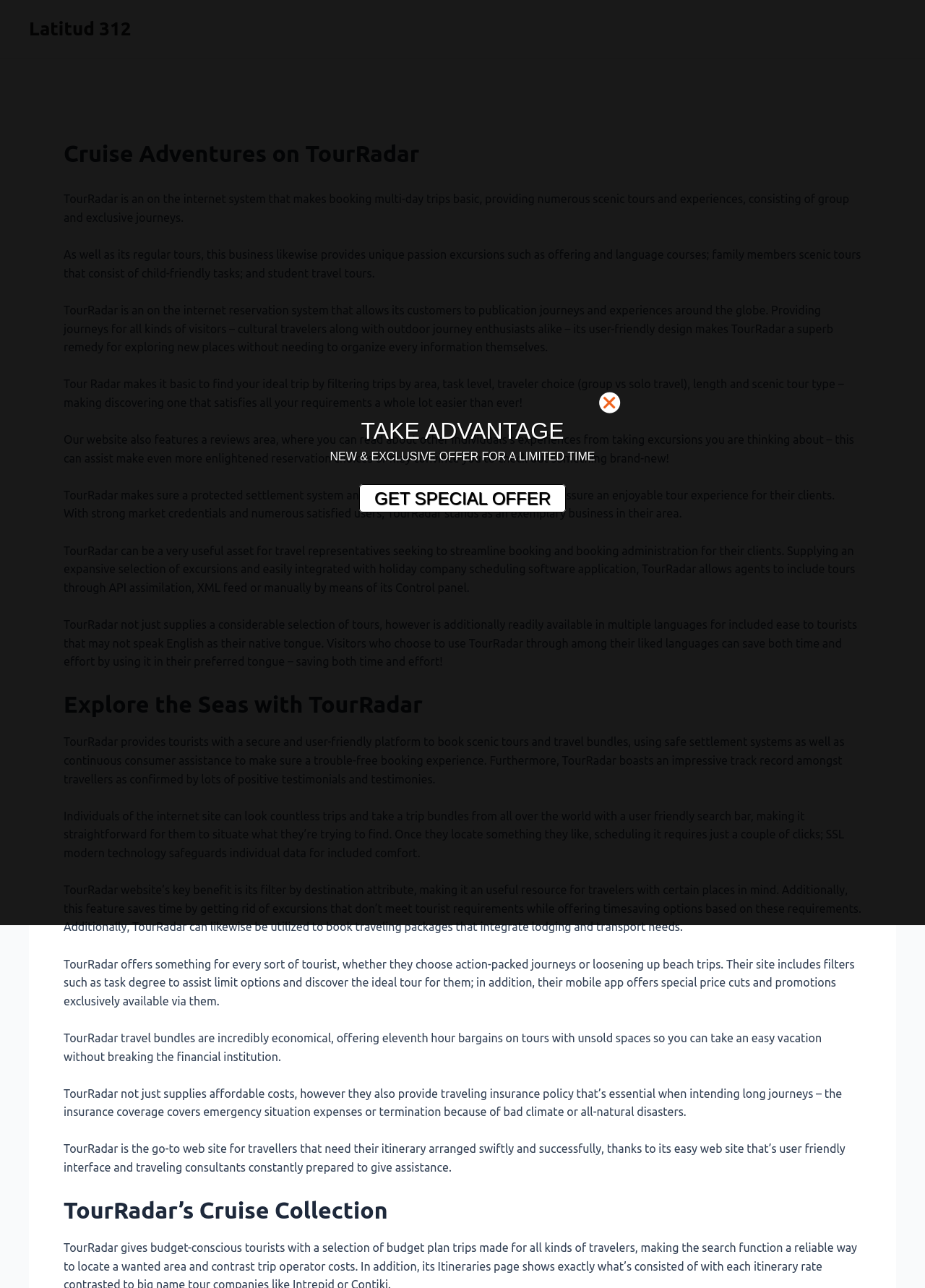Identify the bounding box for the UI element specified in this description: "parent_node: TAKE ADVANTAGE". The coordinates must be four float numbers between 0 and 1, formatted as [left, top, right, bottom].

[0.648, 0.304, 0.68, 0.328]